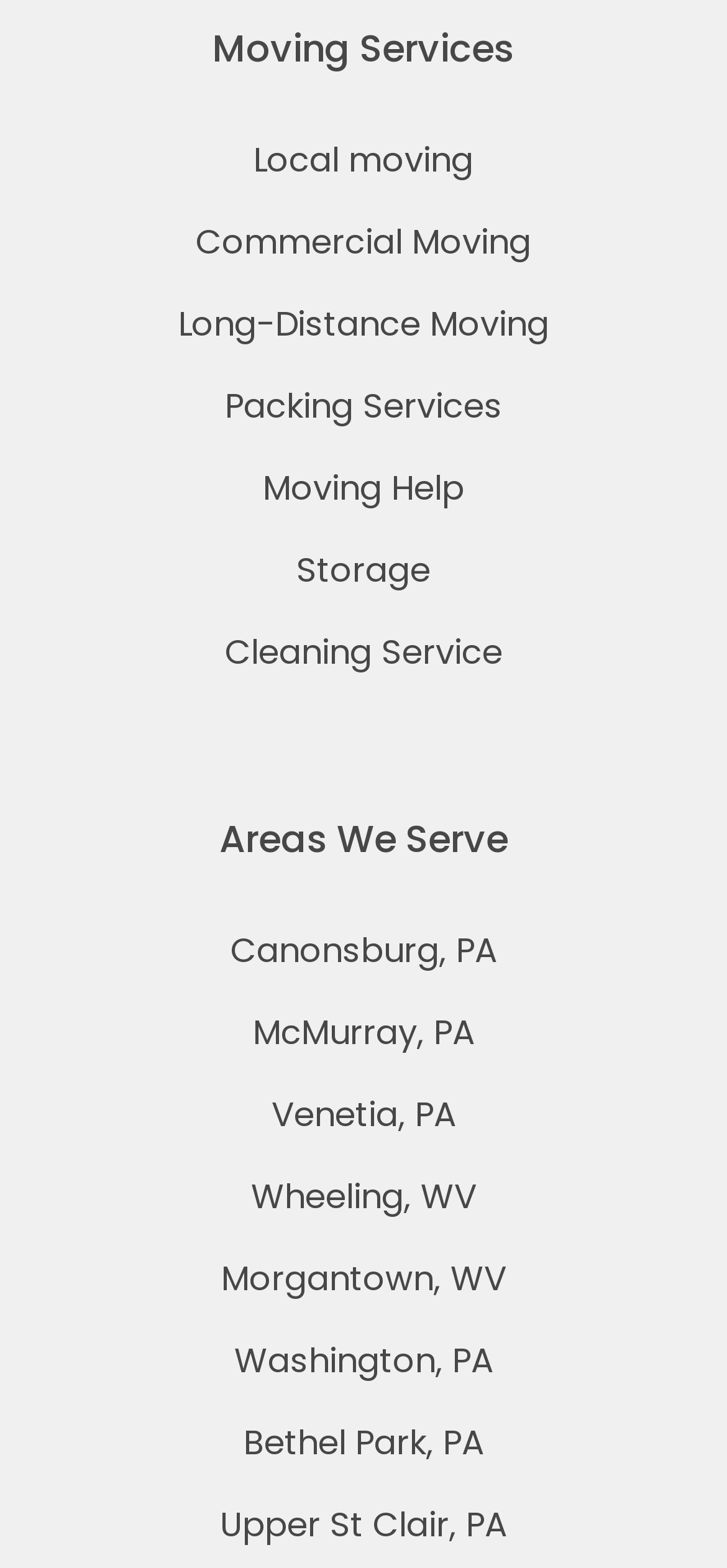Provide the bounding box coordinates of the section that needs to be clicked to accomplish the following instruction: "go to 'Previous Post'."

None